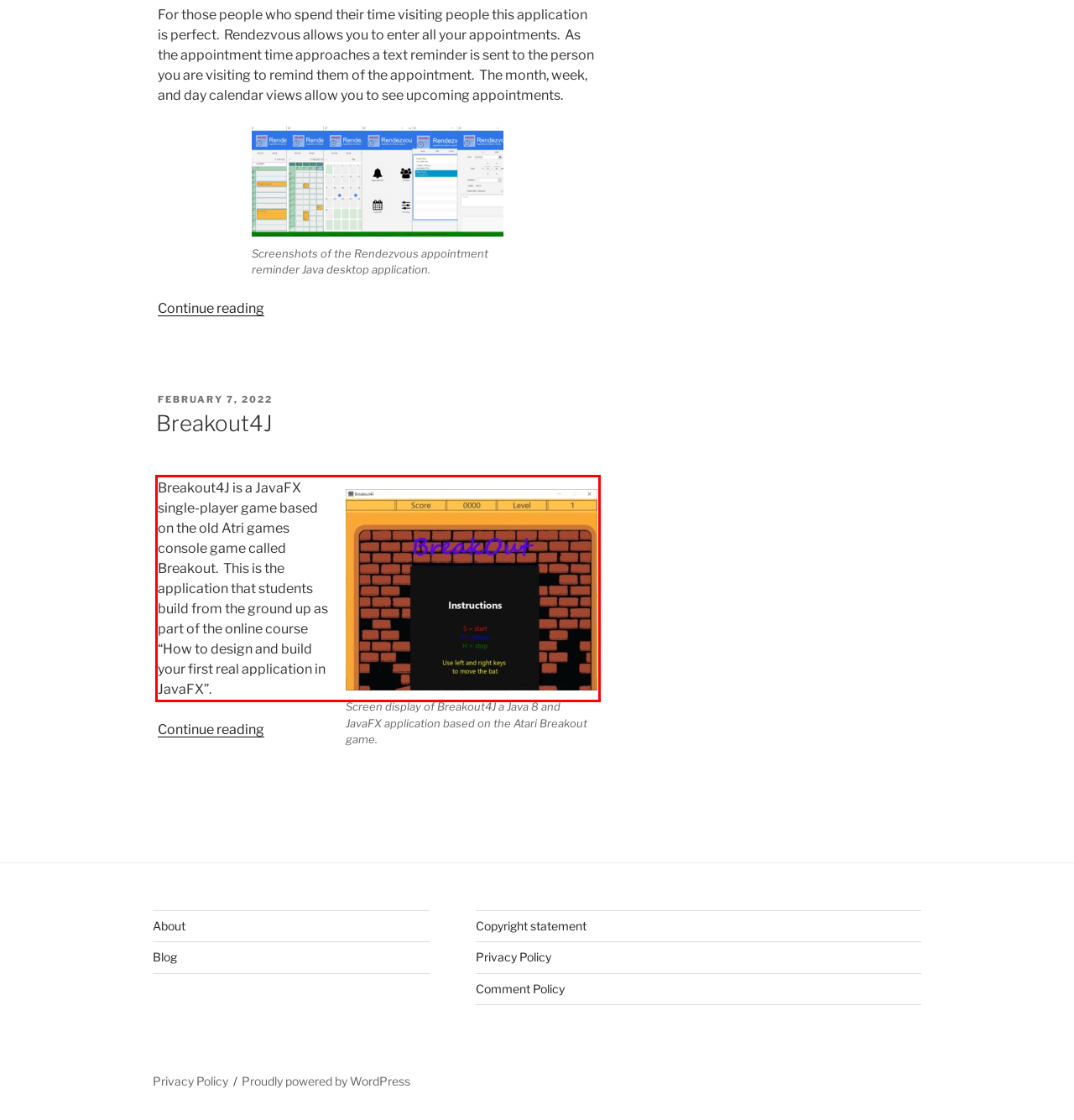You are provided with a webpage screenshot that includes a red rectangle bounding box. Extract the text content from within the bounding box using OCR.

Breakout4J is a JavaFX single-player game based on the old Atri games console game called Breakout. This is the application that students build from the ground up as part of the online course “How to design and build your first real application in JavaFX”.